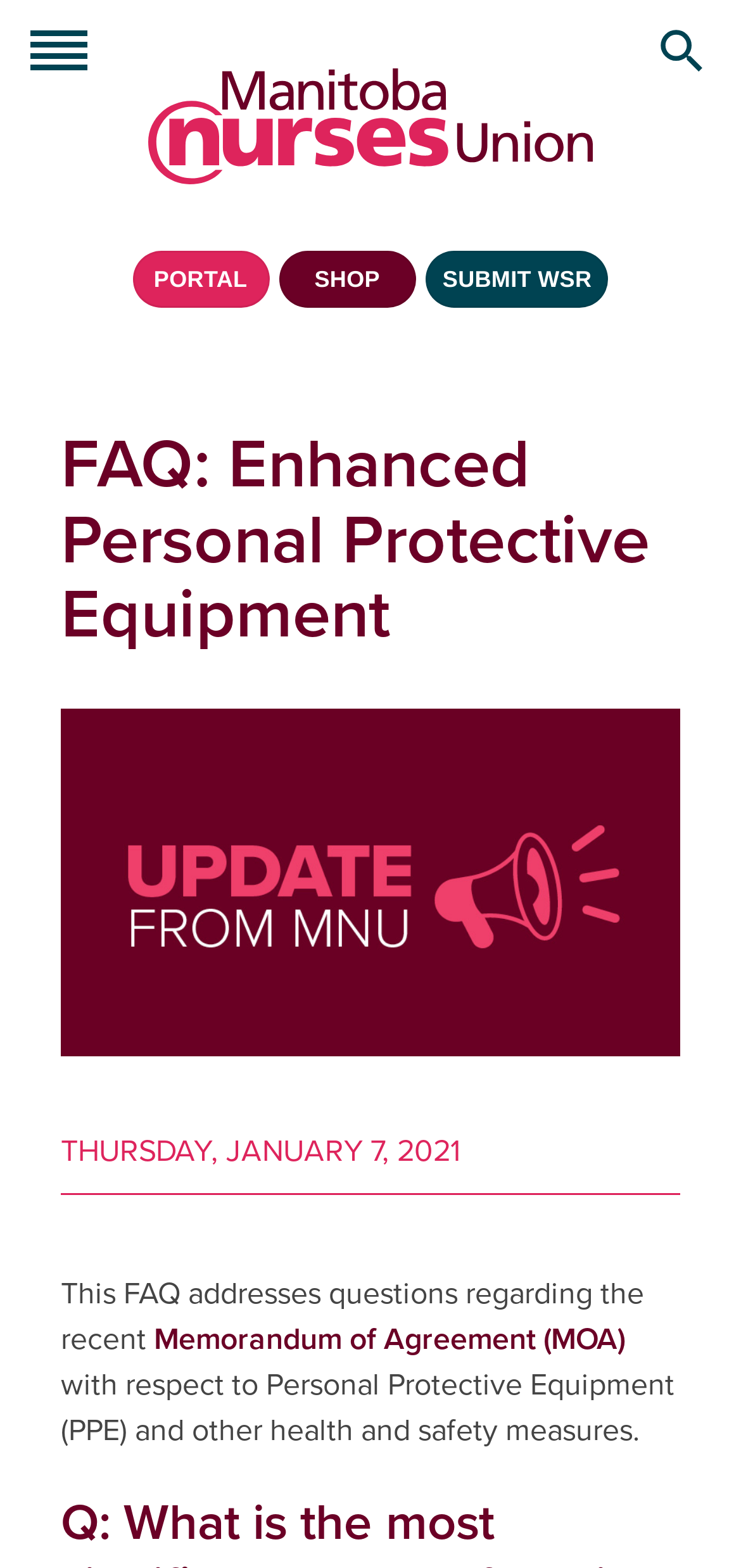How many links are in the top navigation bar?
Please give a detailed and thorough answer to the question, covering all relevant points.

The top navigation bar has four links: 'Manitoba Nurses Union', 'PORTAL', 'SHOP', and 'SUBMIT WSR'. These links are arranged horizontally and have distinct bounding box coordinates.